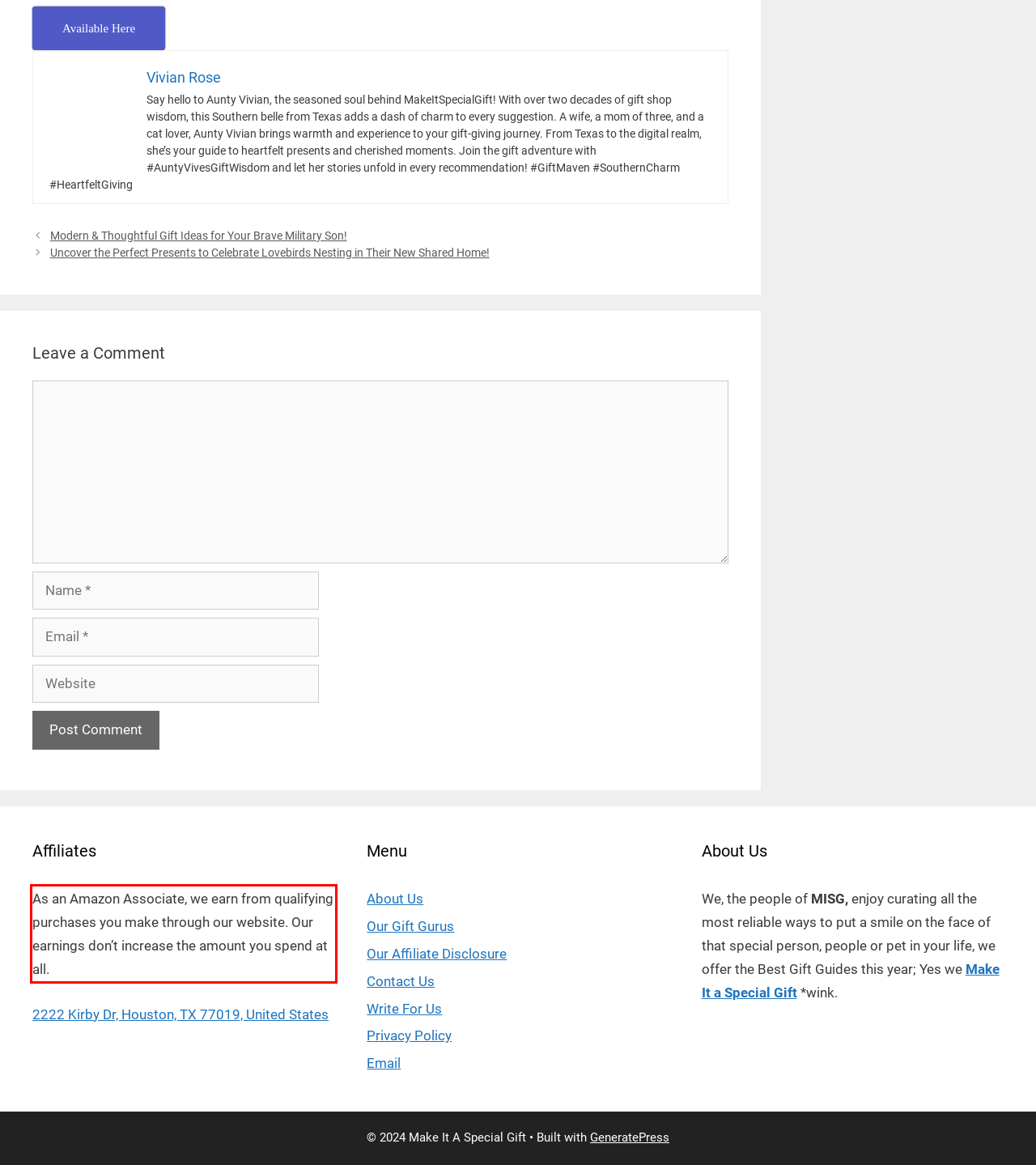There is a screenshot of a webpage with a red bounding box around a UI element. Please use OCR to extract the text within the red bounding box.

As an Amazon Associate, we earn from qualifying purchases you make through our website. Our earnings don’t increase the amount you spend at all.